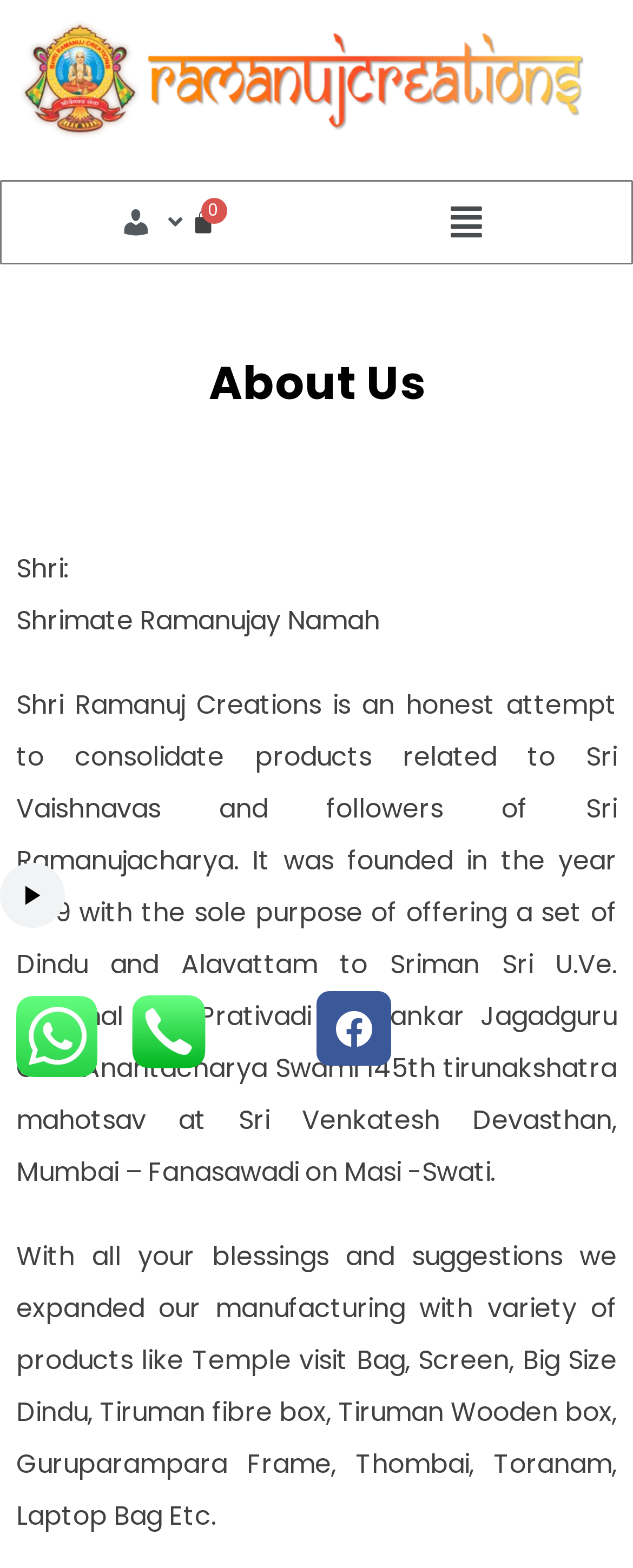Answer the question below with a single word or a brief phrase: 
How many social media links are there?

2